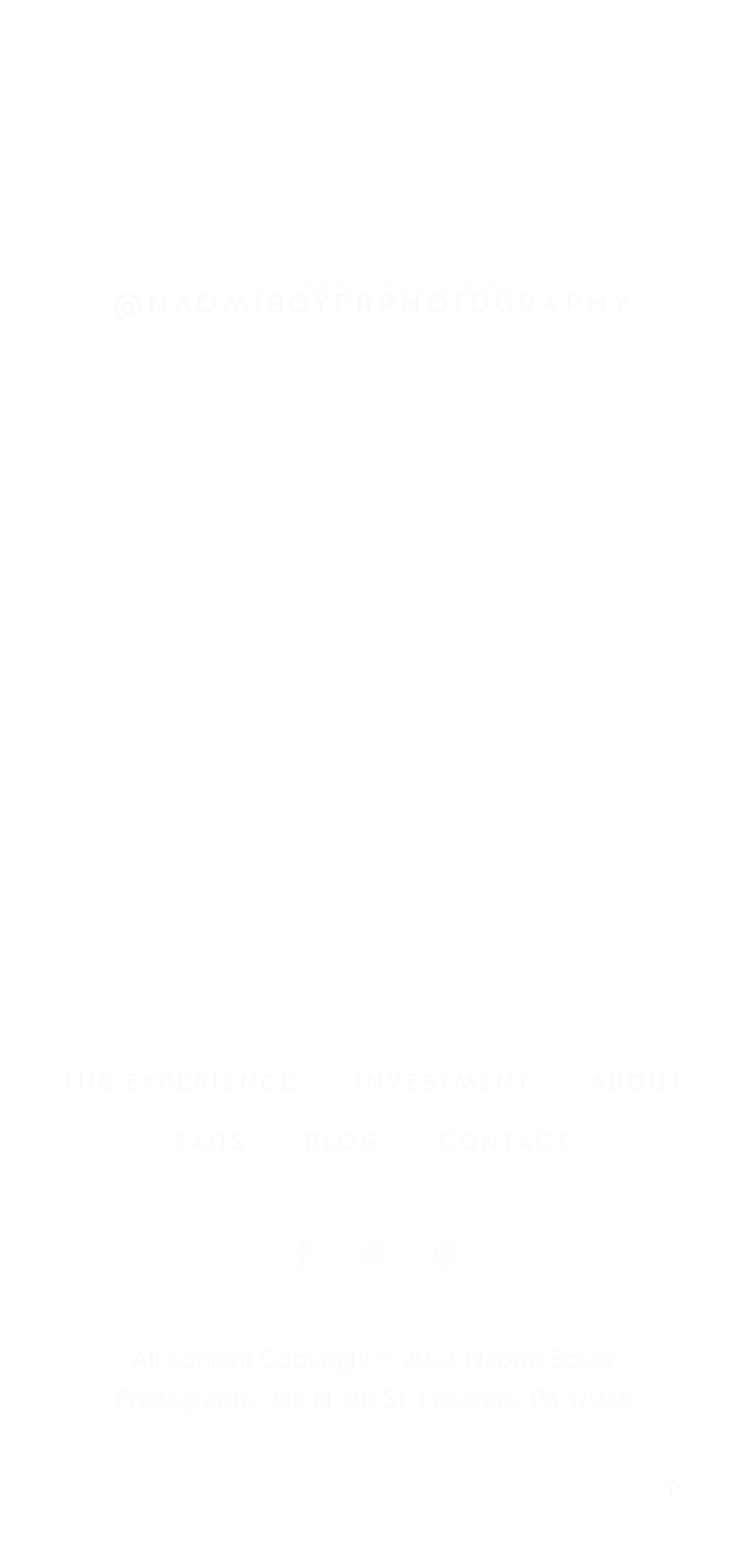How many social media links are present on the page?
Kindly give a detailed and elaborate answer to the question.

There are two social media links present on the page, one for Instagram and another for an unspecified platform, which can be identified by the icons and their corresponding bounding box coordinates.